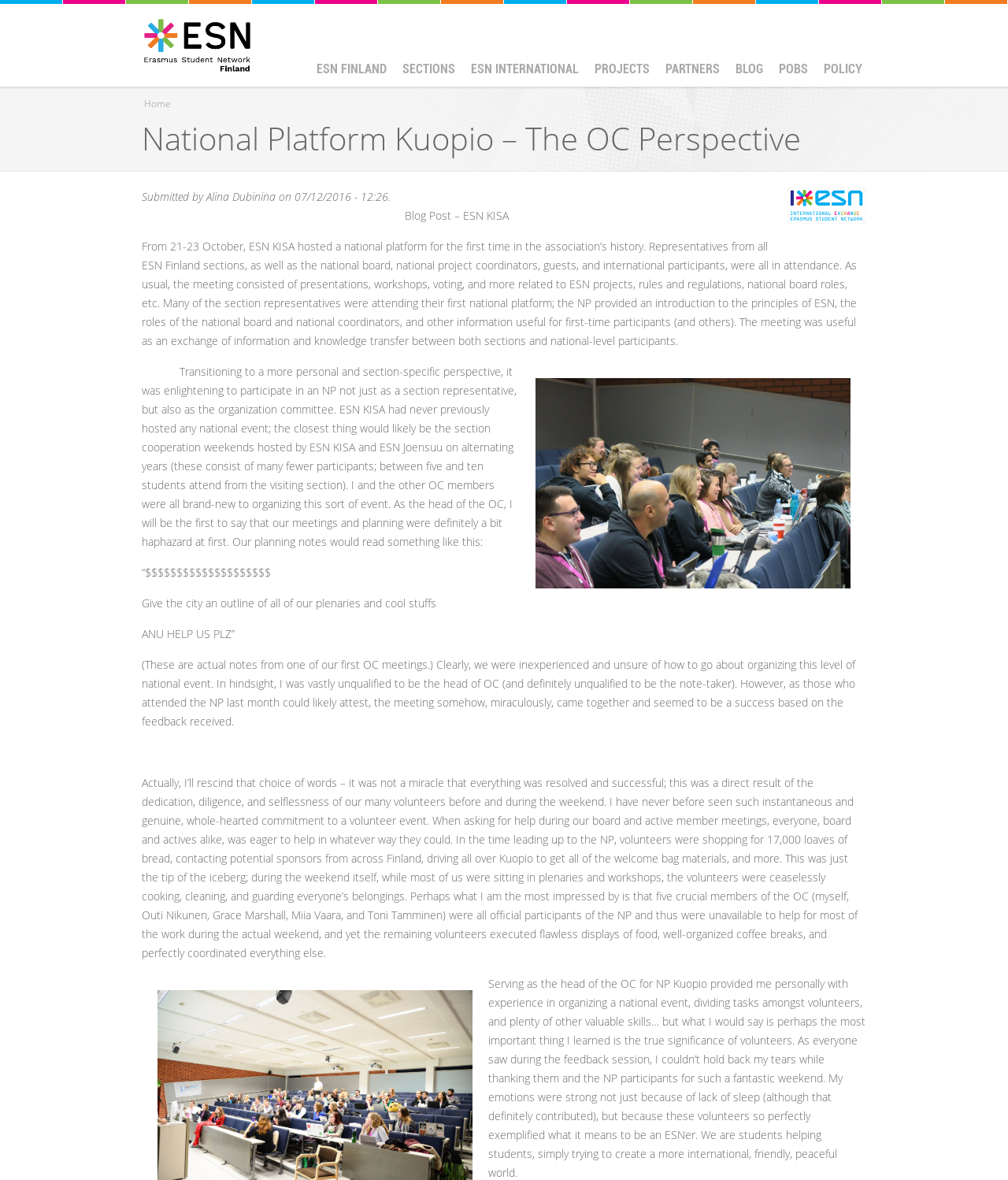Please provide a short answer using a single word or phrase for the question:
What is the name of the event described in the blog post?

National Platform Kuopio